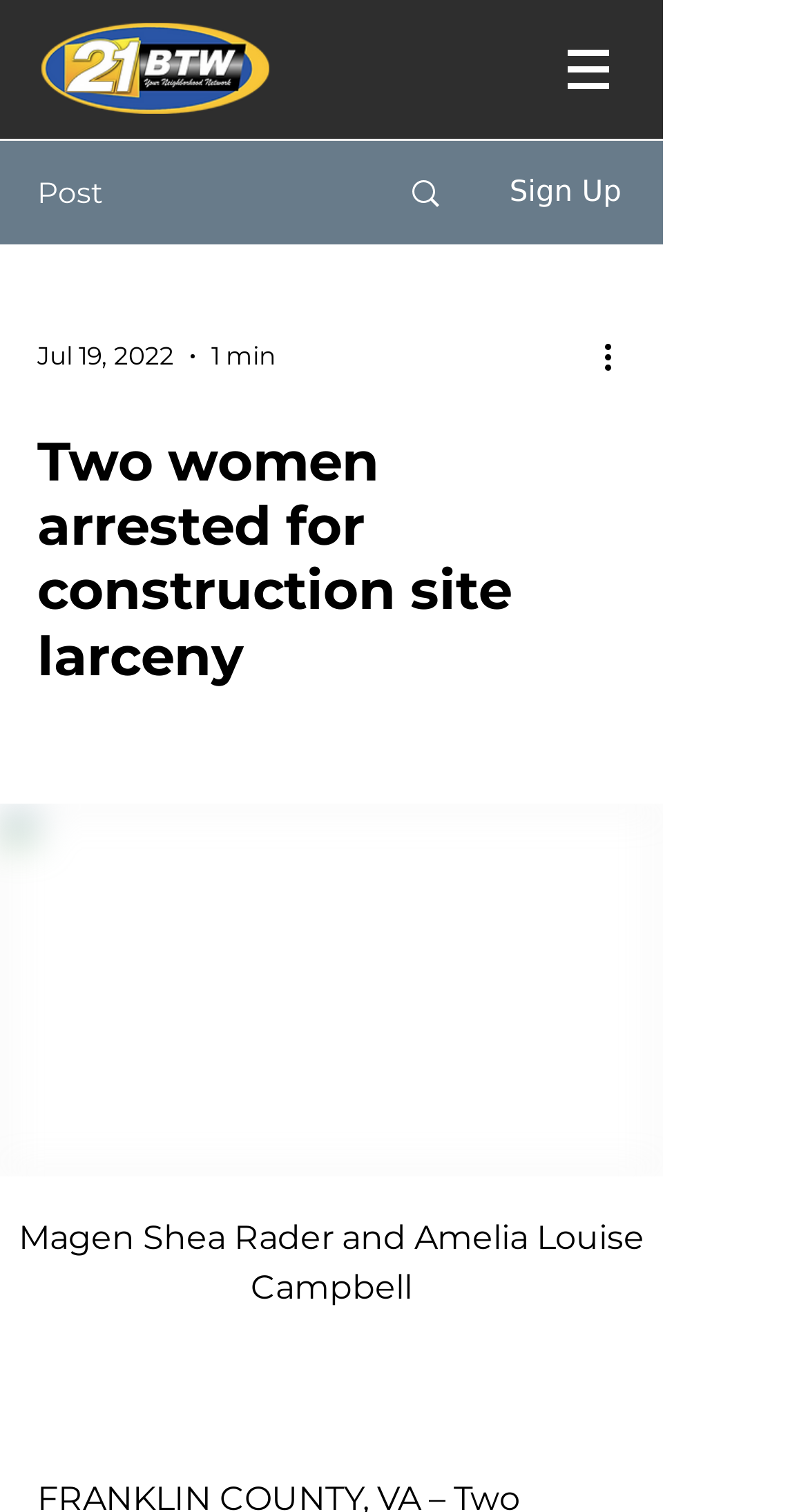Please reply to the following question with a single word or a short phrase:
What is the category of the post?

construction site larceny